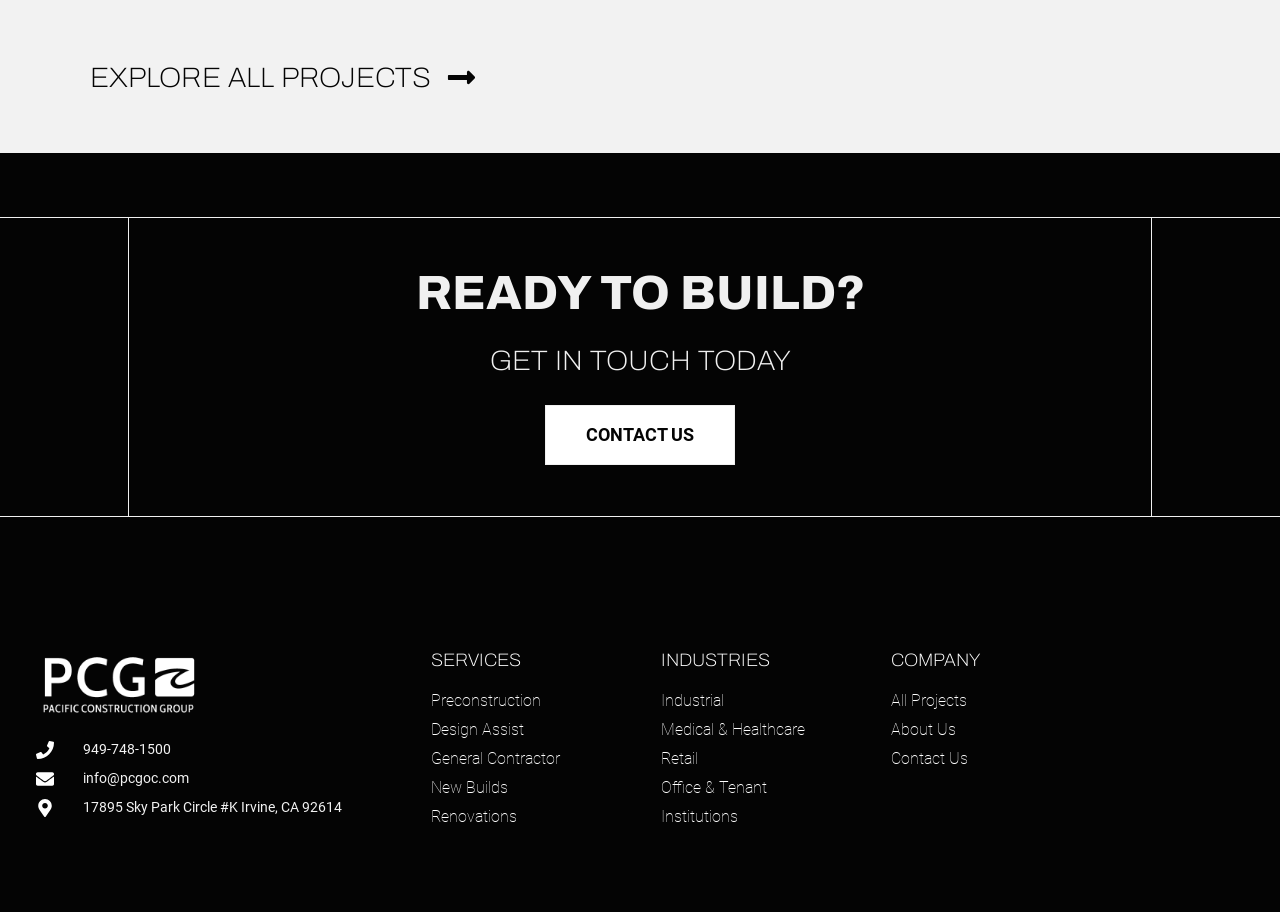What industries does the company cater to?
Carefully analyze the image and provide a detailed answer to the question.

I found the industries by looking at the links under the 'INDUSTRIES' heading, which includes 'Industrial', 'Medical & Healthcare', 'Retail', 'Office & Tenant', and 'Institutions'.